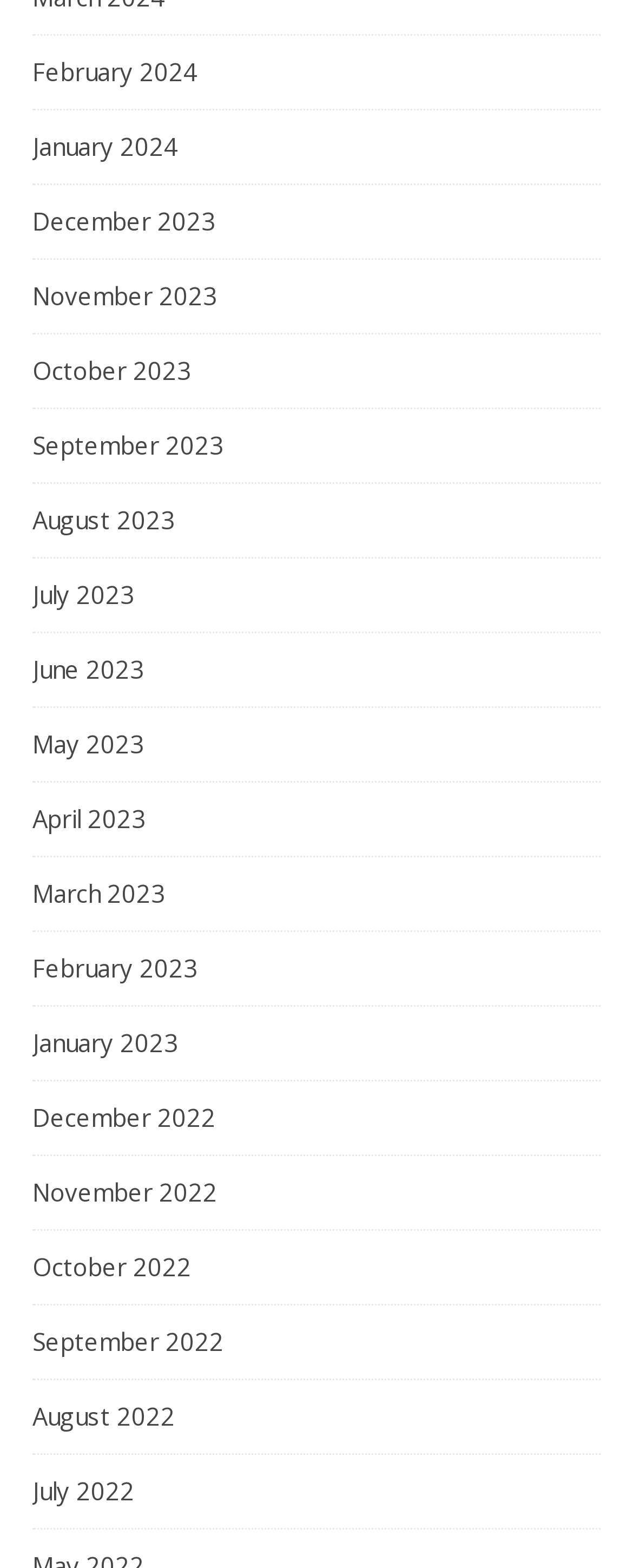Find the bounding box coordinates of the clickable area that will achieve the following instruction: "go to January 2023".

[0.051, 0.642, 0.282, 0.689]